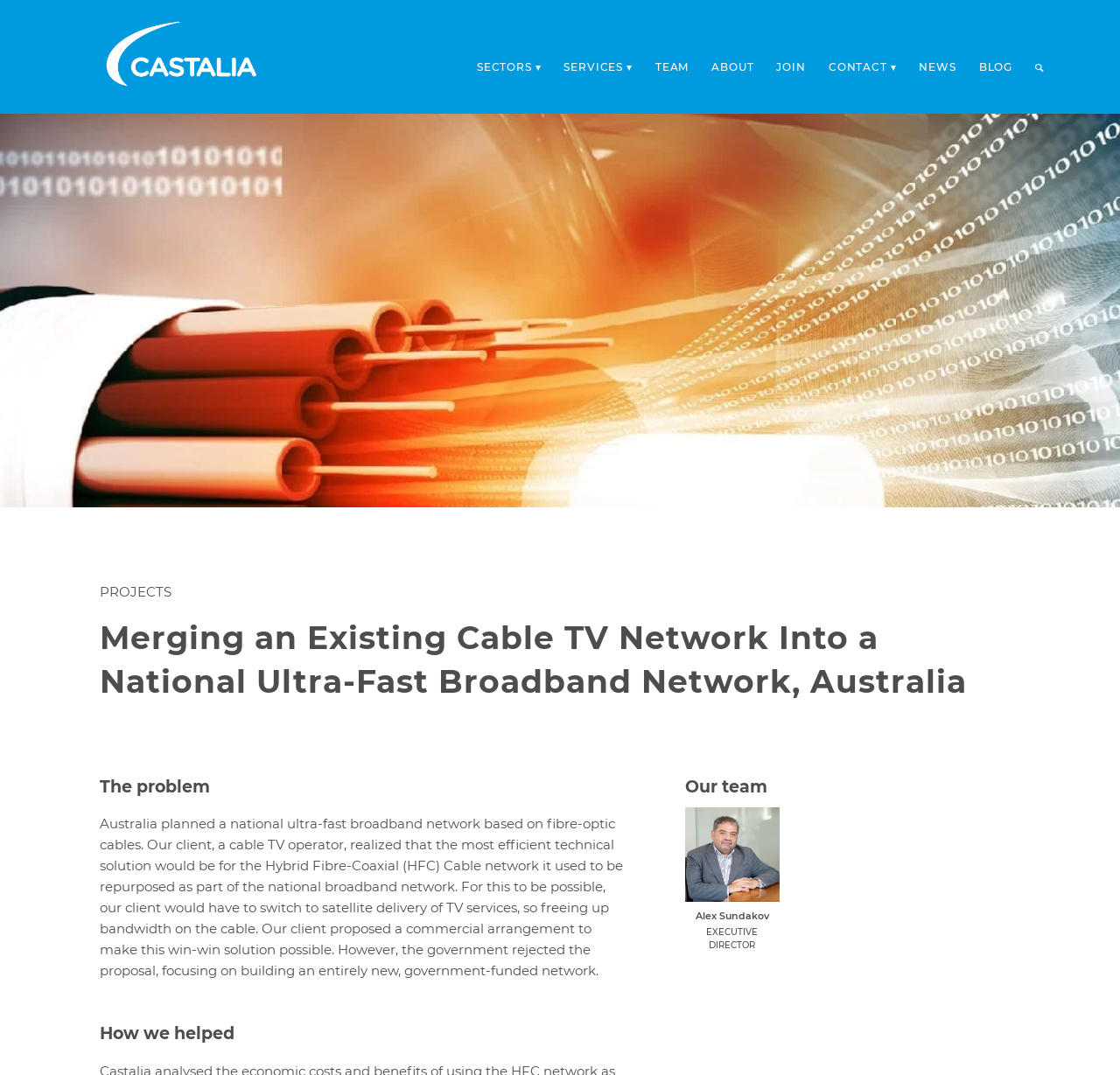Please determine the bounding box coordinates of the clickable area required to carry out the following instruction: "Read the blog". The coordinates must be four float numbers between 0 and 1, represented as [left, top, right, bottom].

[0.864, 0.0, 0.914, 0.116]